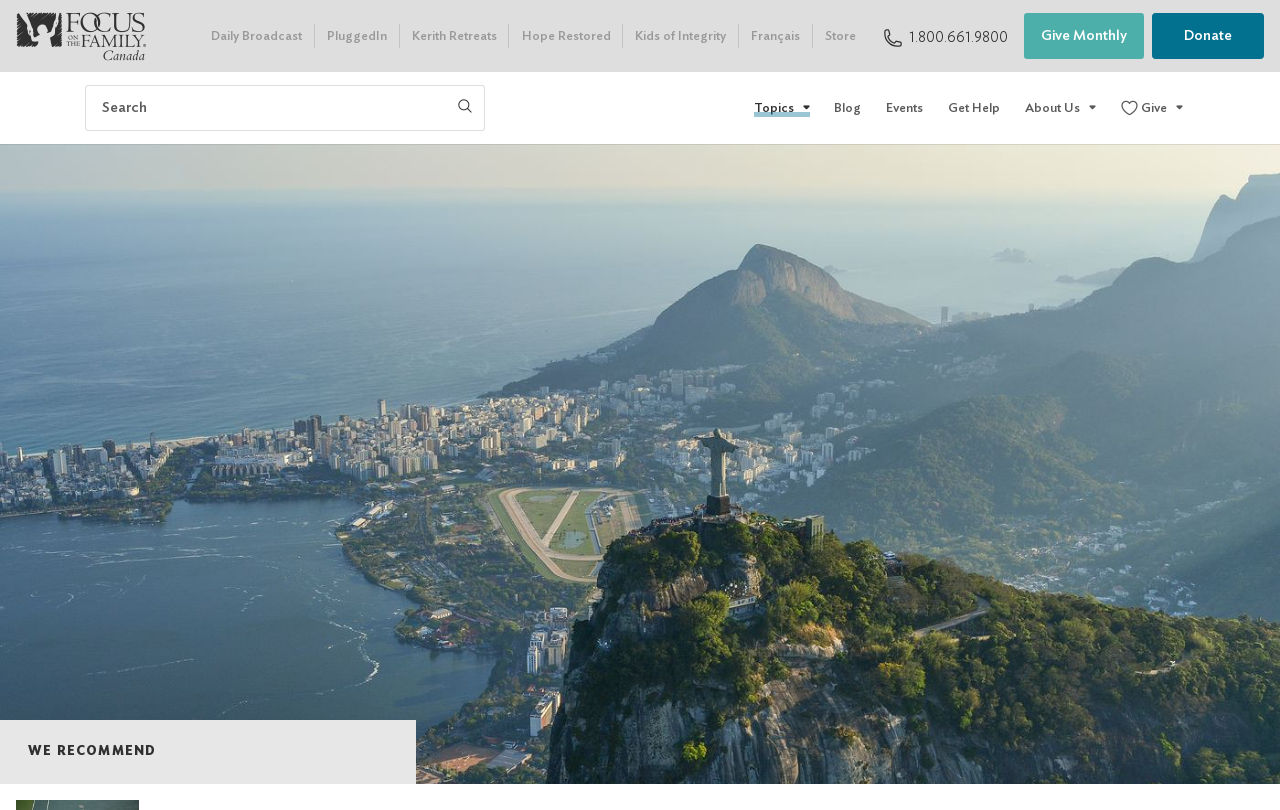How many links are under the 'Topics' category?
Answer the question with a single word or phrase, referring to the image.

6